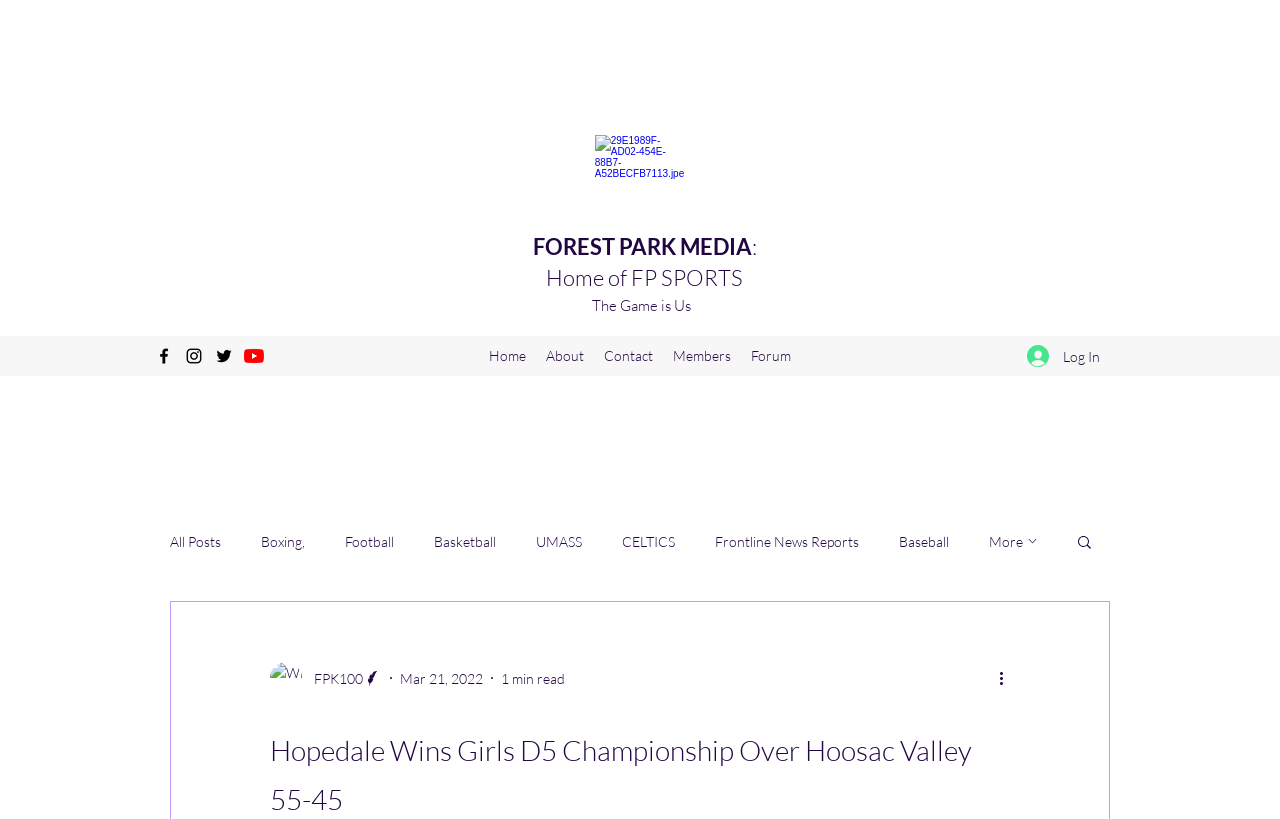Provide the bounding box coordinates for the area that should be clicked to complete the instruction: "Log in to the website".

[0.791, 0.412, 0.87, 0.457]